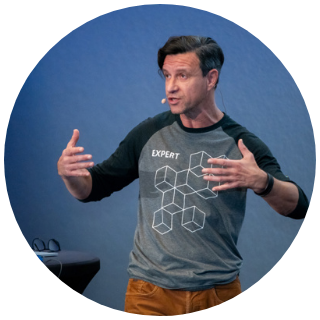Describe all the elements and aspects of the image comprehensively.

The image features Dr. Damir Dobric, a speaker known for his expertise in cloud technologies and software development. He is actively engaging with his audience, utilizing expressive hand gestures to emphasize his points. Dressed in a casual yet professional outfit, he wears a gray shirt with the word "EXPERT" printed on it, underscoring his authority in the field. The background is a soft blue, creating a focused atmosphere for the presentation. This moment captures the dynamic nature of contemporary tech discussions, where deep insights about serverless applications and innovative solutions are shared with passionate learners and professionals.